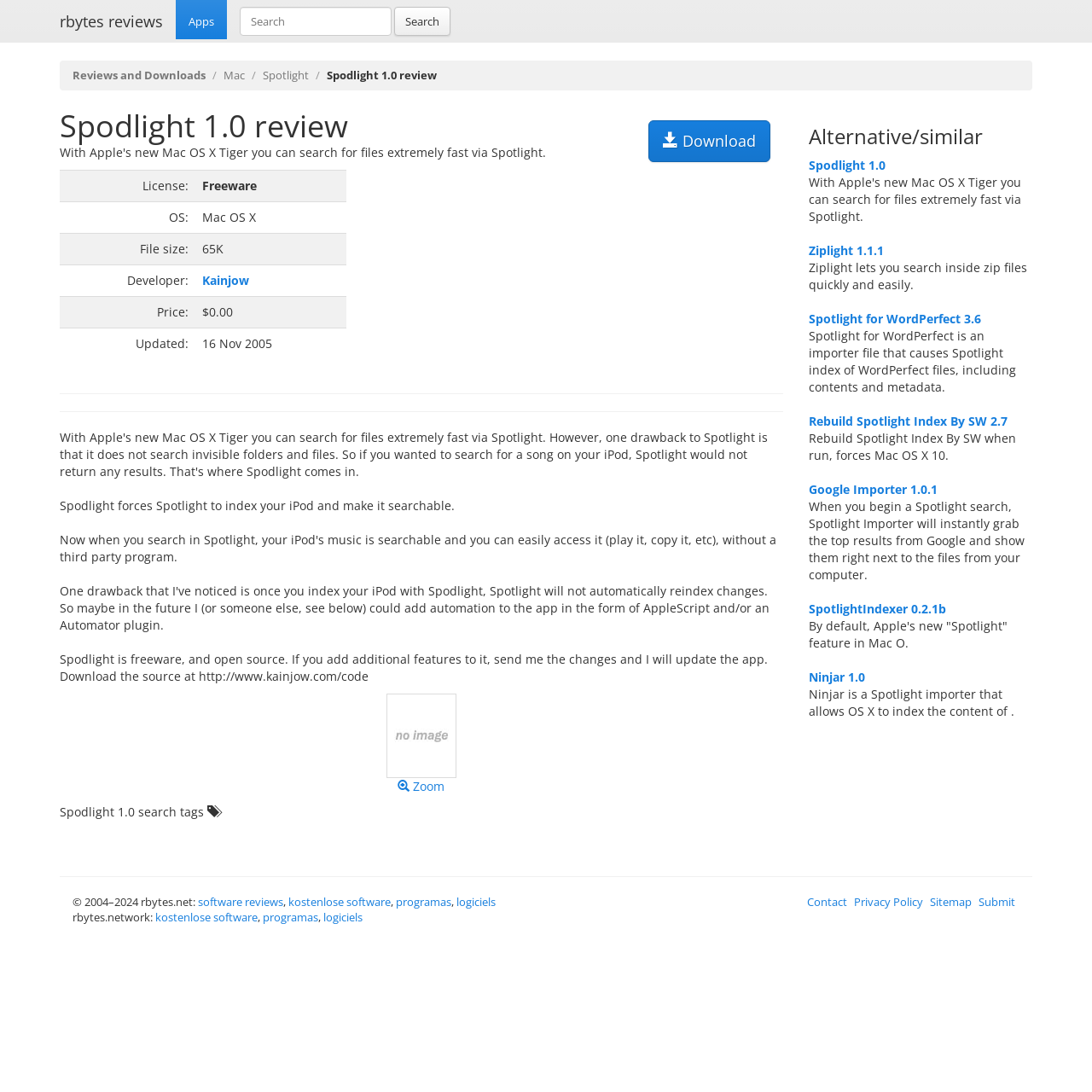Please identify the bounding box coordinates of the element I need to click to follow this instruction: "Download Spodlight 1.0".

[0.593, 0.11, 0.705, 0.149]